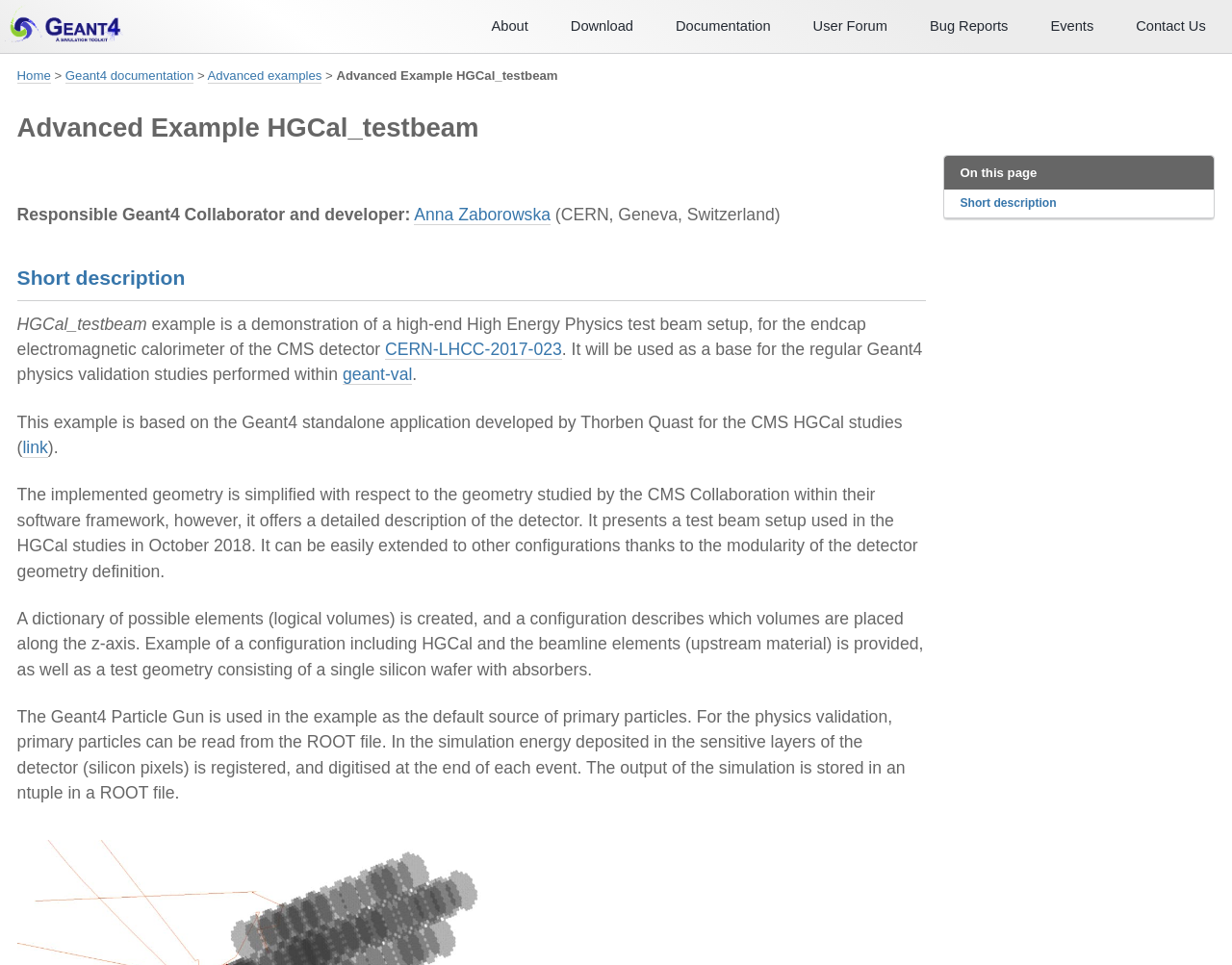Using the information shown in the image, answer the question with as much detail as possible: What is the name of the Geant4 collaborator?

I found the answer by looking at the section that mentions 'Responsible Geant4 Collaborator and developer:' and then reading the name that follows, which is 'Anna Zaborowska'.